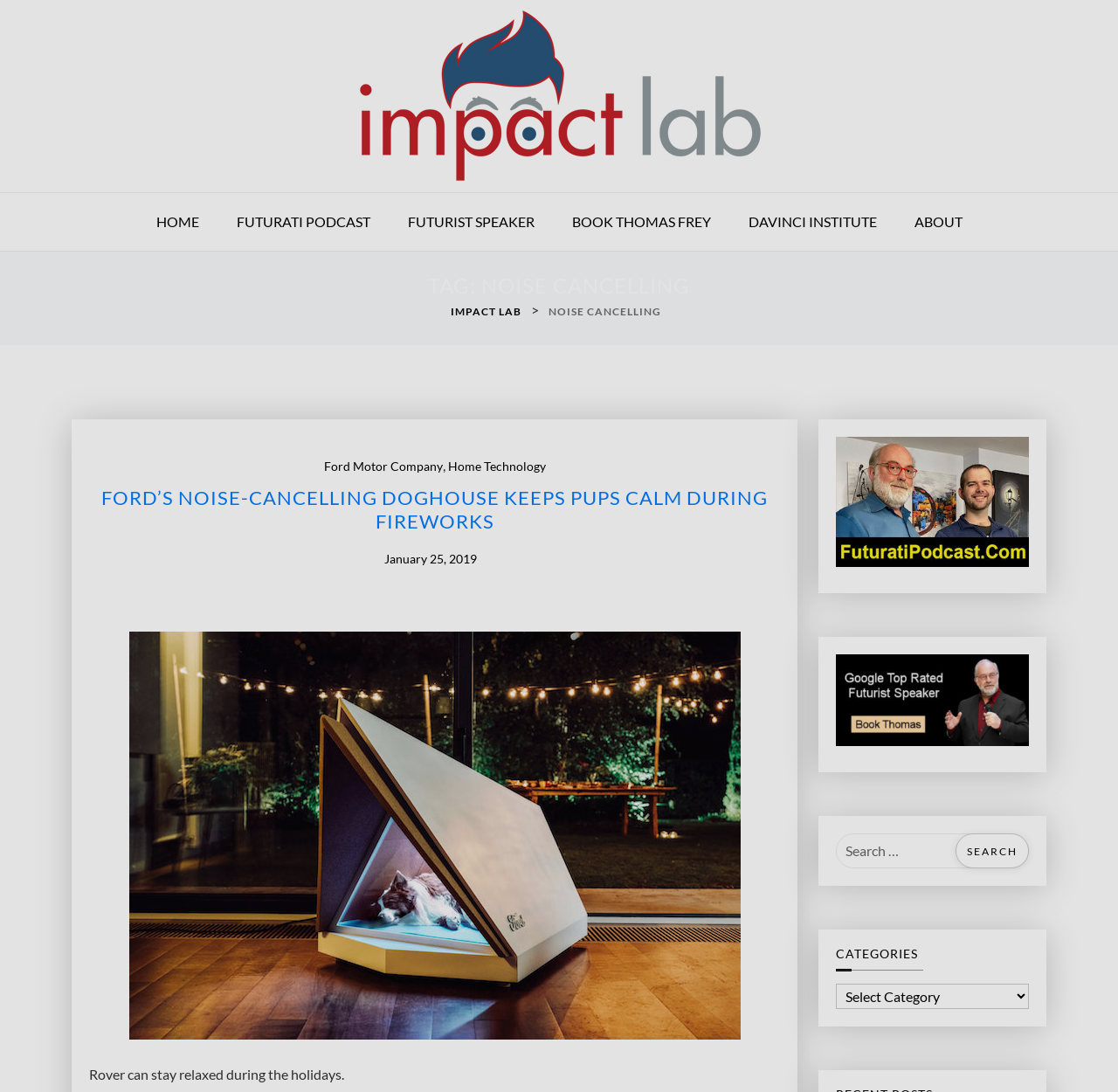What is the title of the article about dogs?
We need a detailed and exhaustive answer to the question. Please elaborate.

I found the title of the article by looking at the headings on the webpage. Specifically, I saw the heading 'FORD’S NOISE-CANCELLING DOGHOUSE KEEPS PUPS CALM DURING FIREWORKS' which is a subheading of the 'TAG: NOISE CANCELLING' heading.